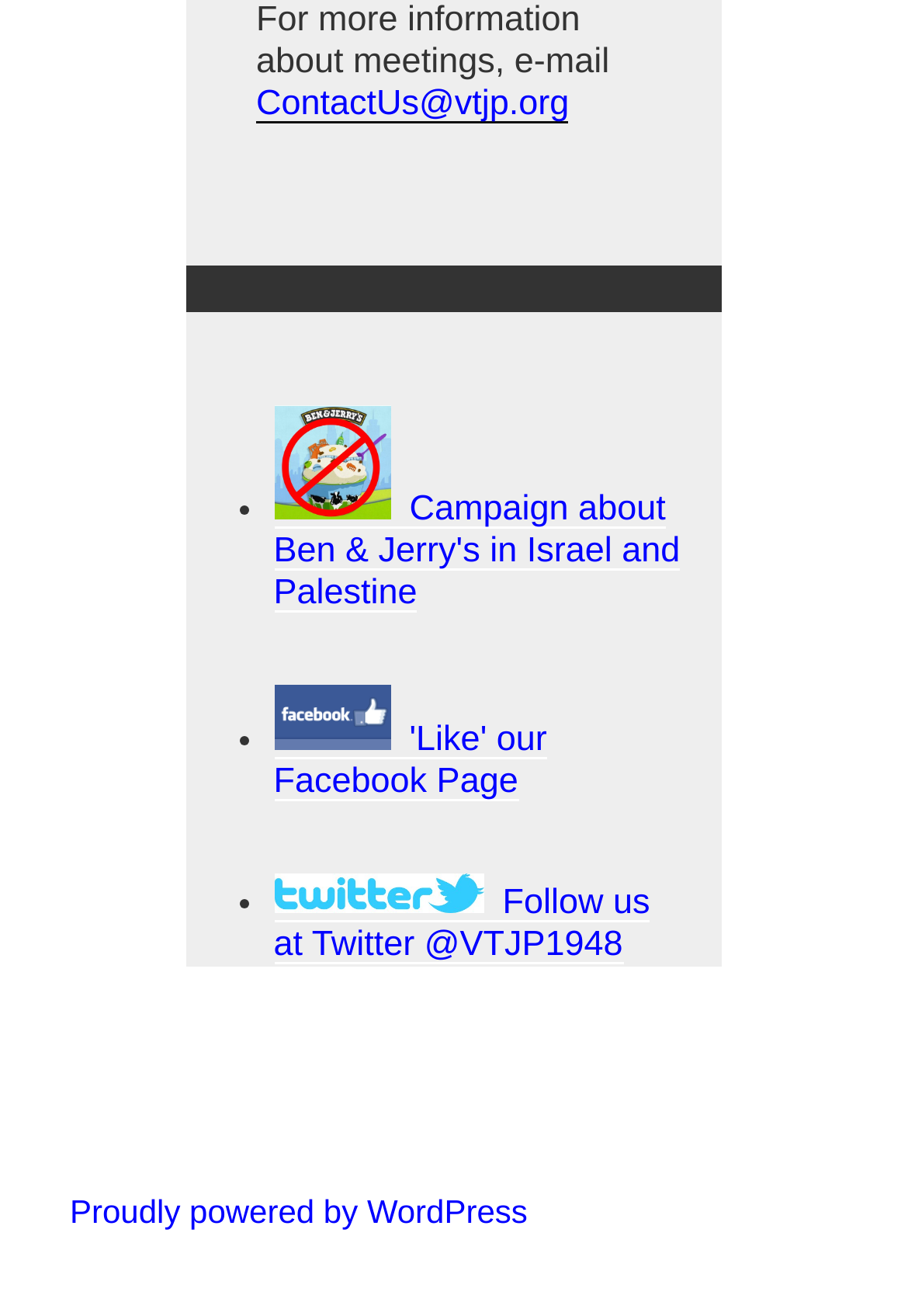What is the email address to contact?
Provide an in-depth answer to the question, covering all aspects.

I found a link with the text 'ContactUs@vtjp.org', which is likely to be the email address to contact the website administrators or owners.